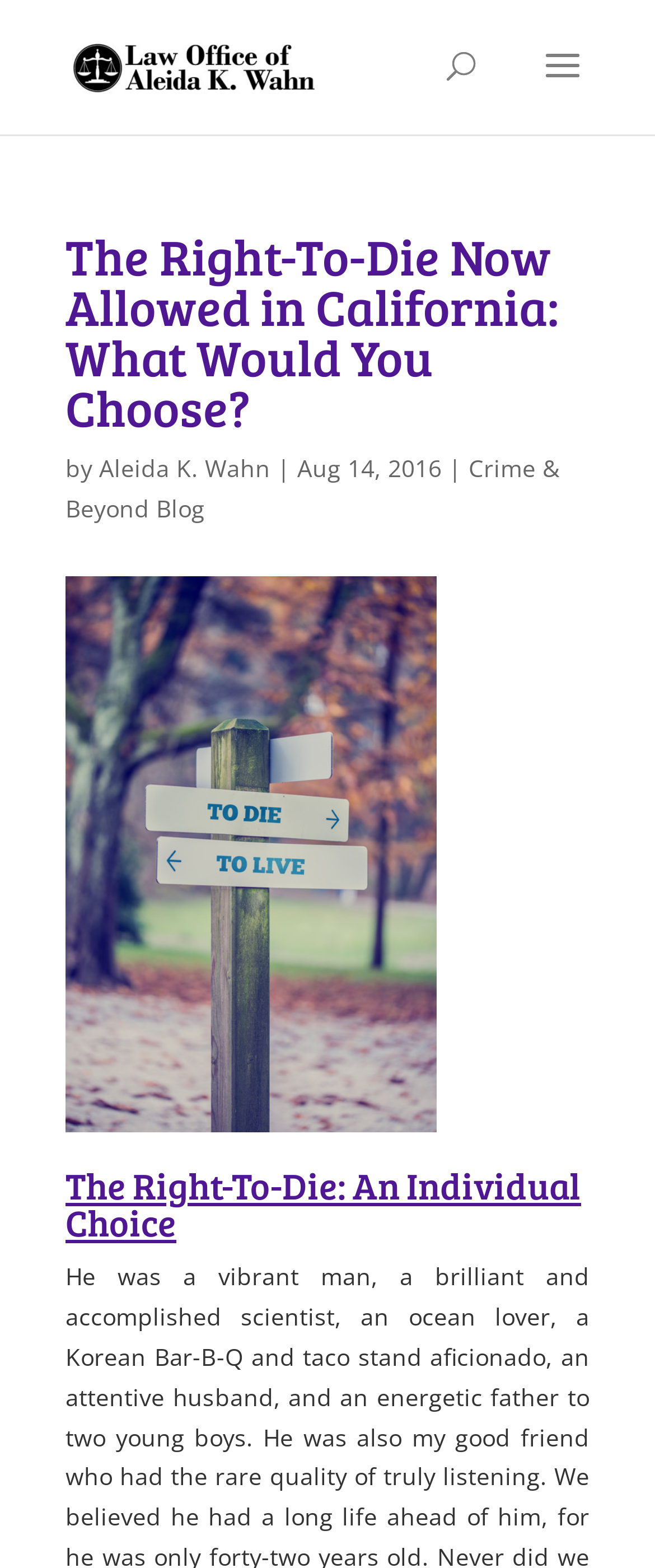Answer the question using only a single word or phrase: 
Is there a search function on the webpage?

Yes